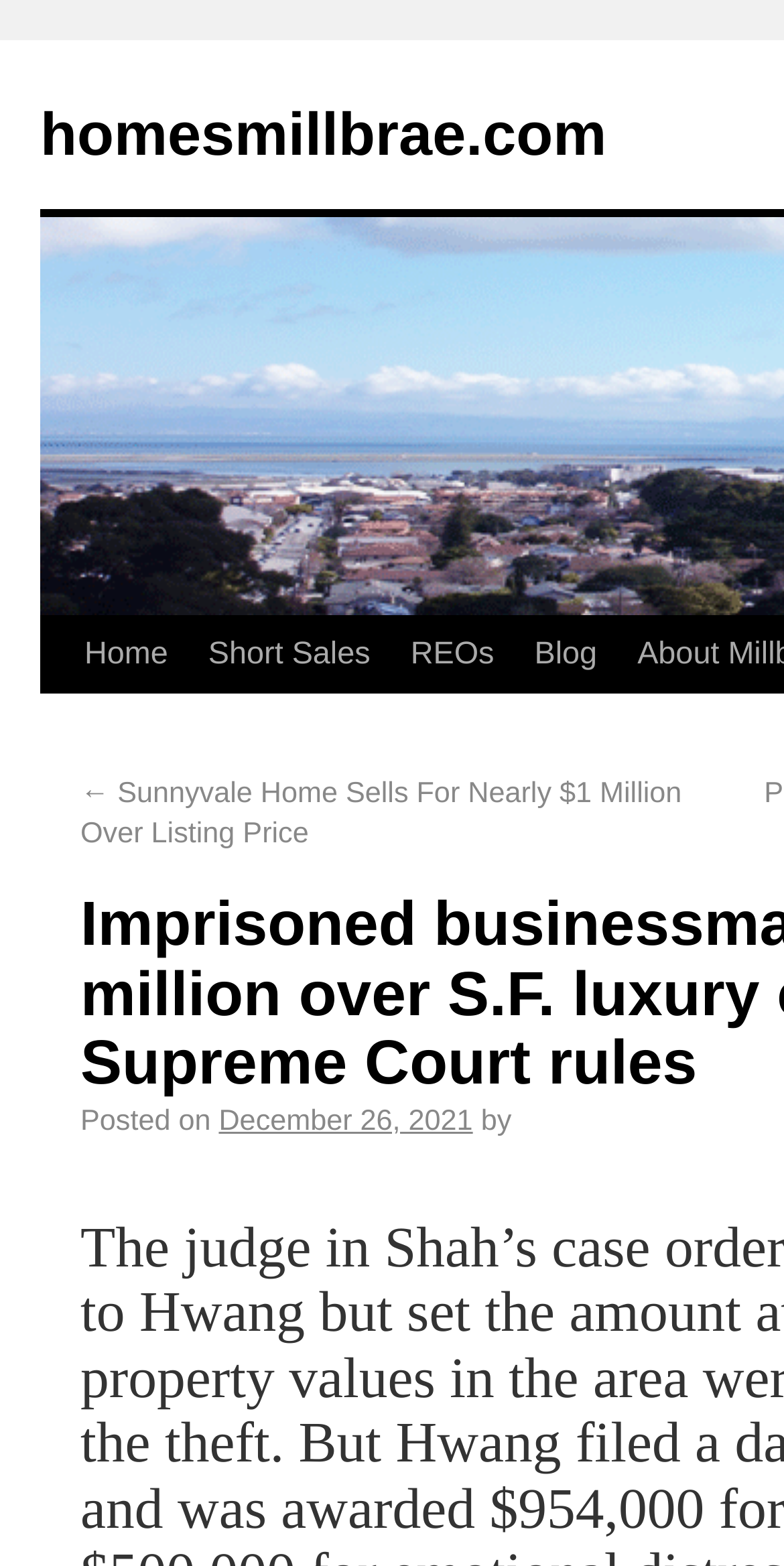Determine the coordinates of the bounding box for the clickable area needed to execute this instruction: "view previous article".

[0.103, 0.497, 0.87, 0.543]